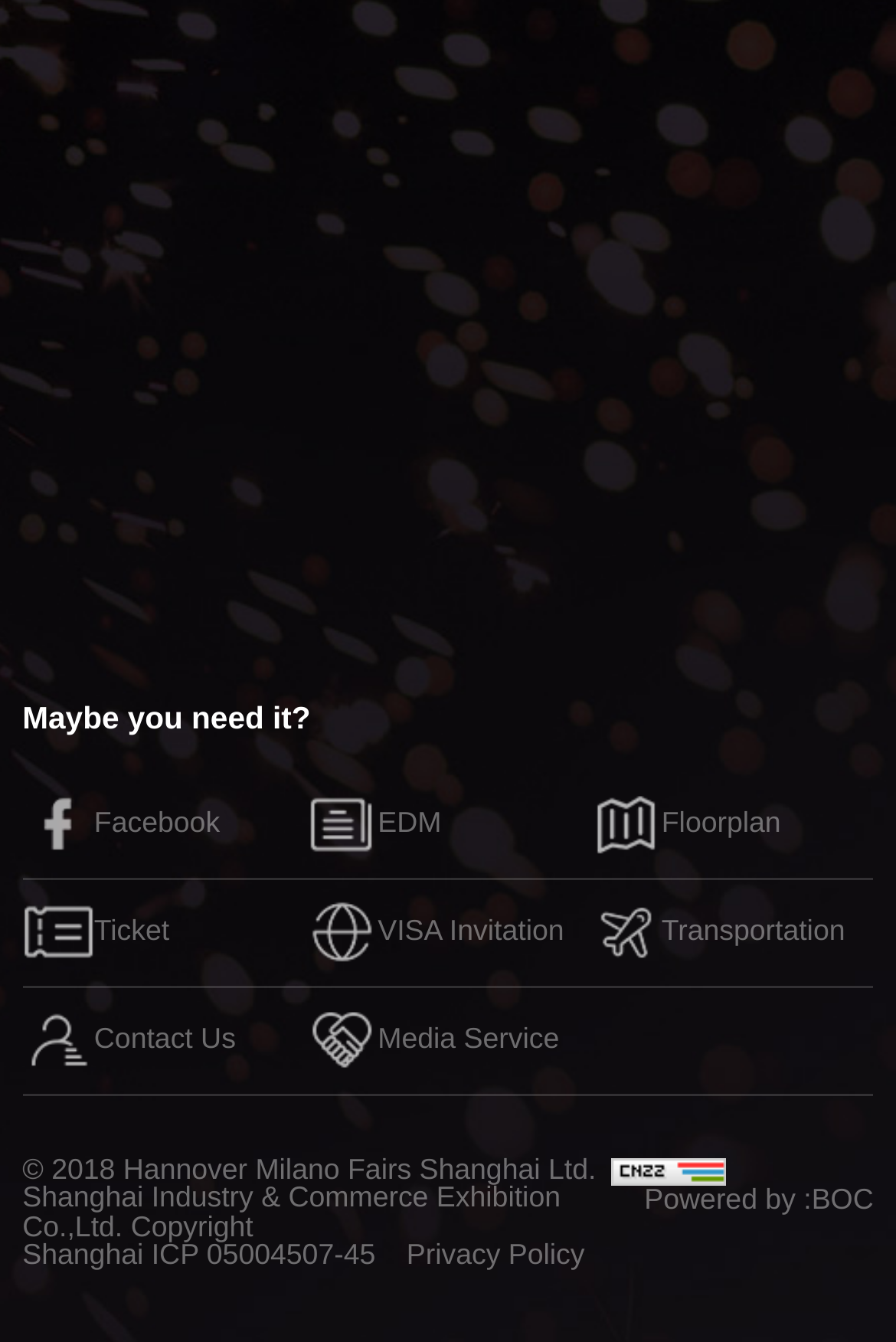Please find the bounding box coordinates of the element that you should click to achieve the following instruction: "Search for something". The coordinates should be presented as four float numbers between 0 and 1: [left, top, right, bottom].

None